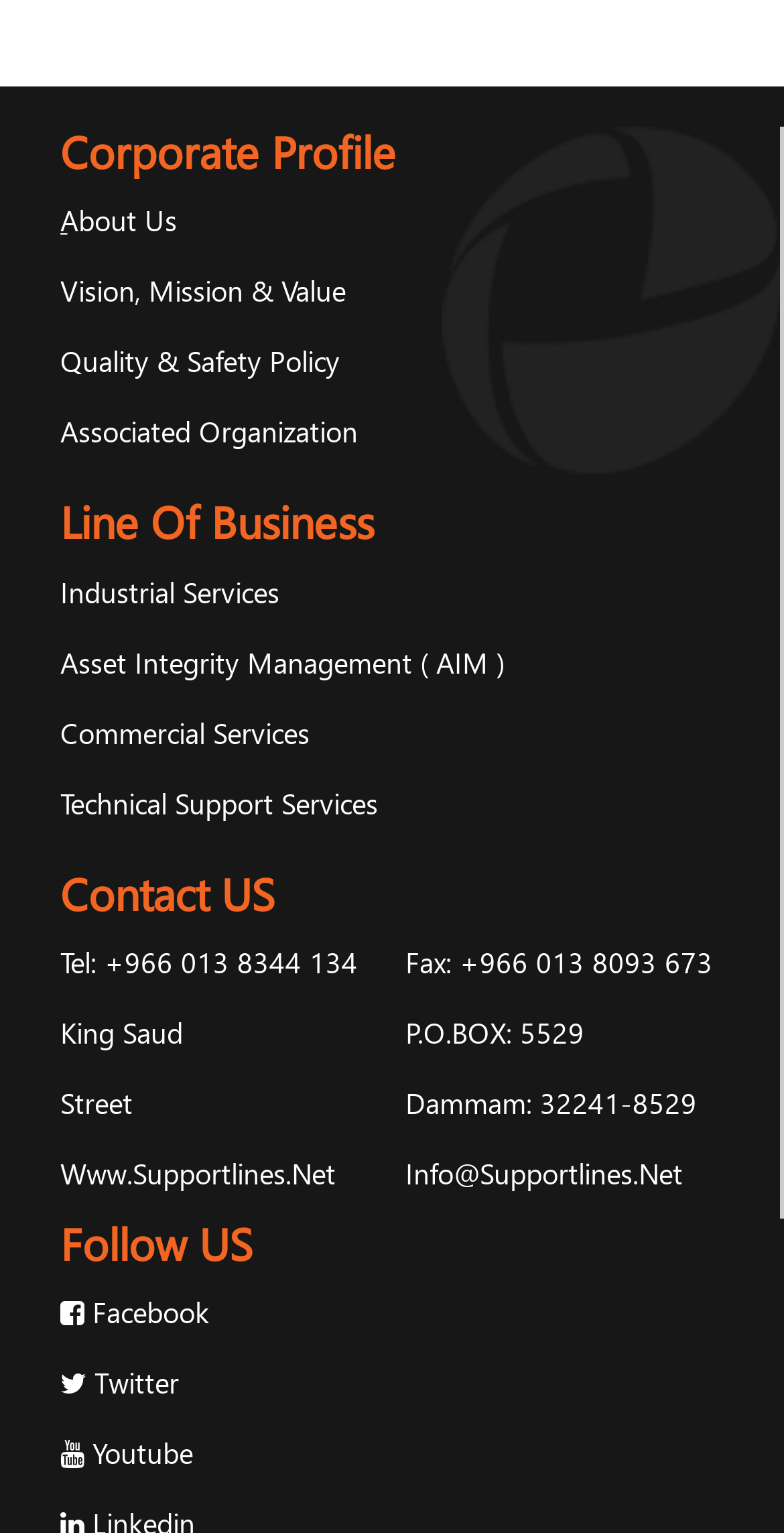Please determine the bounding box coordinates of the element to click on in order to accomplish the following task: "Click on About Us". Ensure the coordinates are four float numbers ranging from 0 to 1, i.e., [left, top, right, bottom].

[0.077, 0.128, 0.956, 0.174]